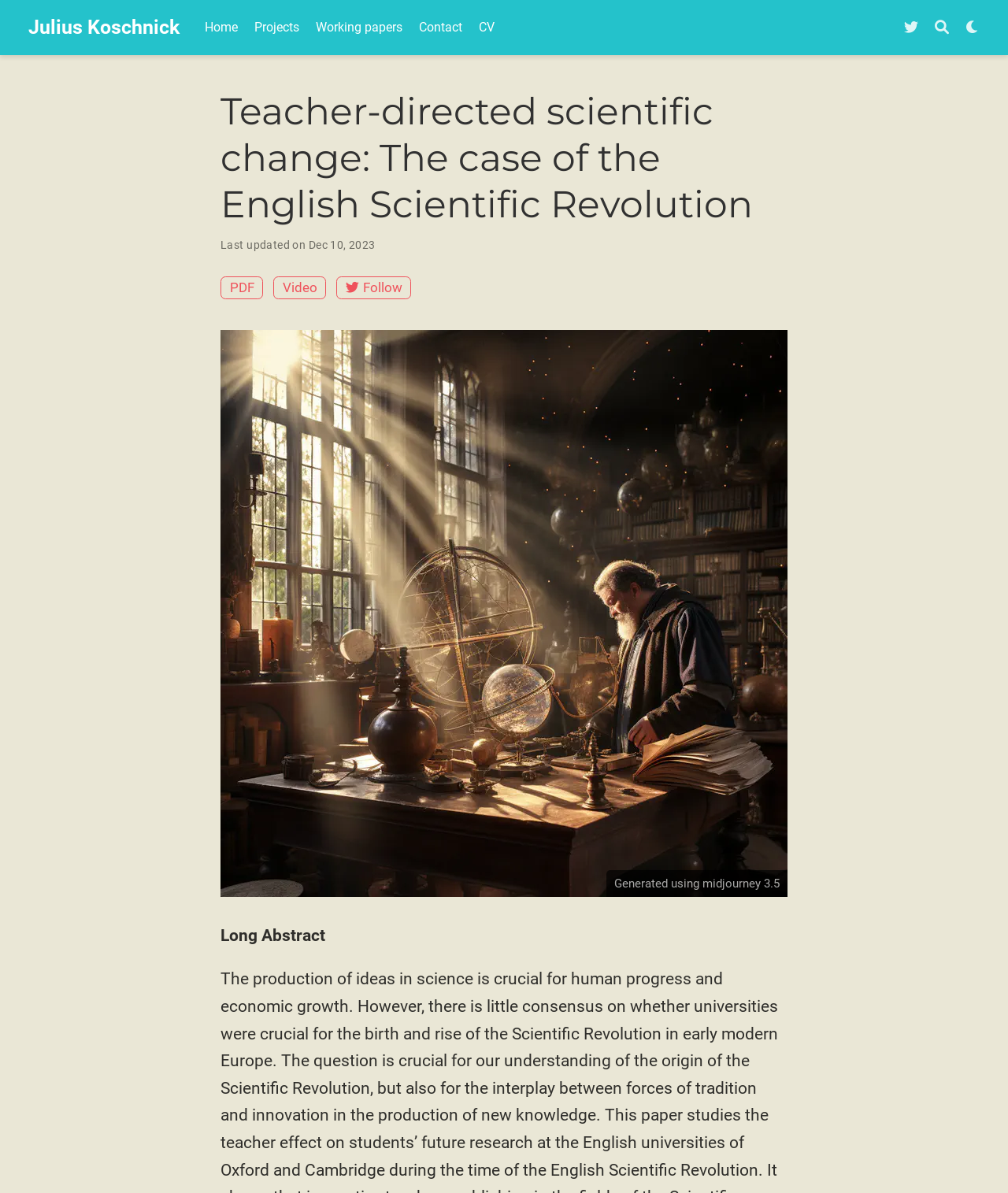How many links are in the top navigation bar? Based on the image, give a response in one word or a short phrase.

6